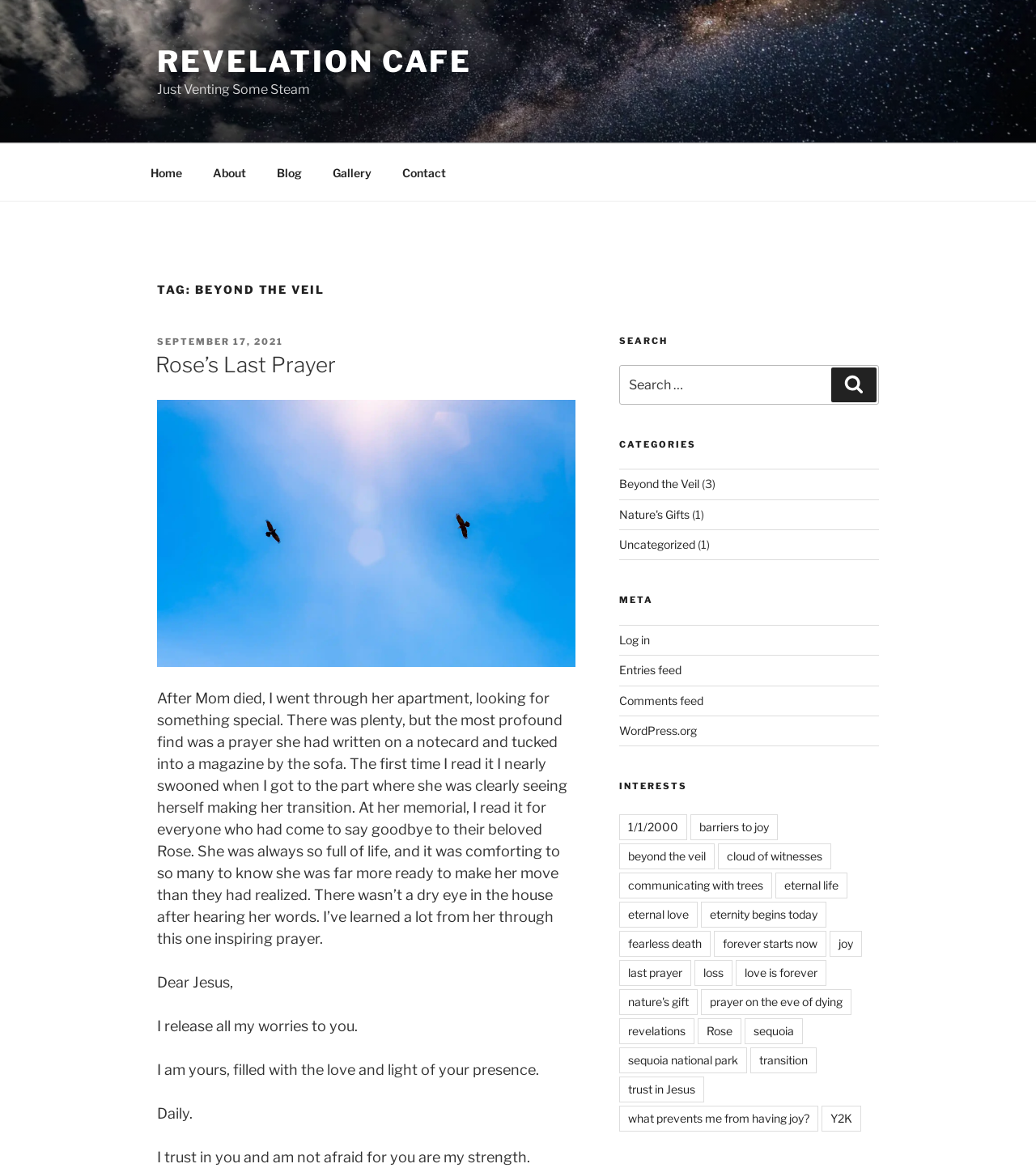Identify the bounding box coordinates of the region that should be clicked to execute the following instruction: "Log in to the website".

[0.598, 0.542, 0.627, 0.554]